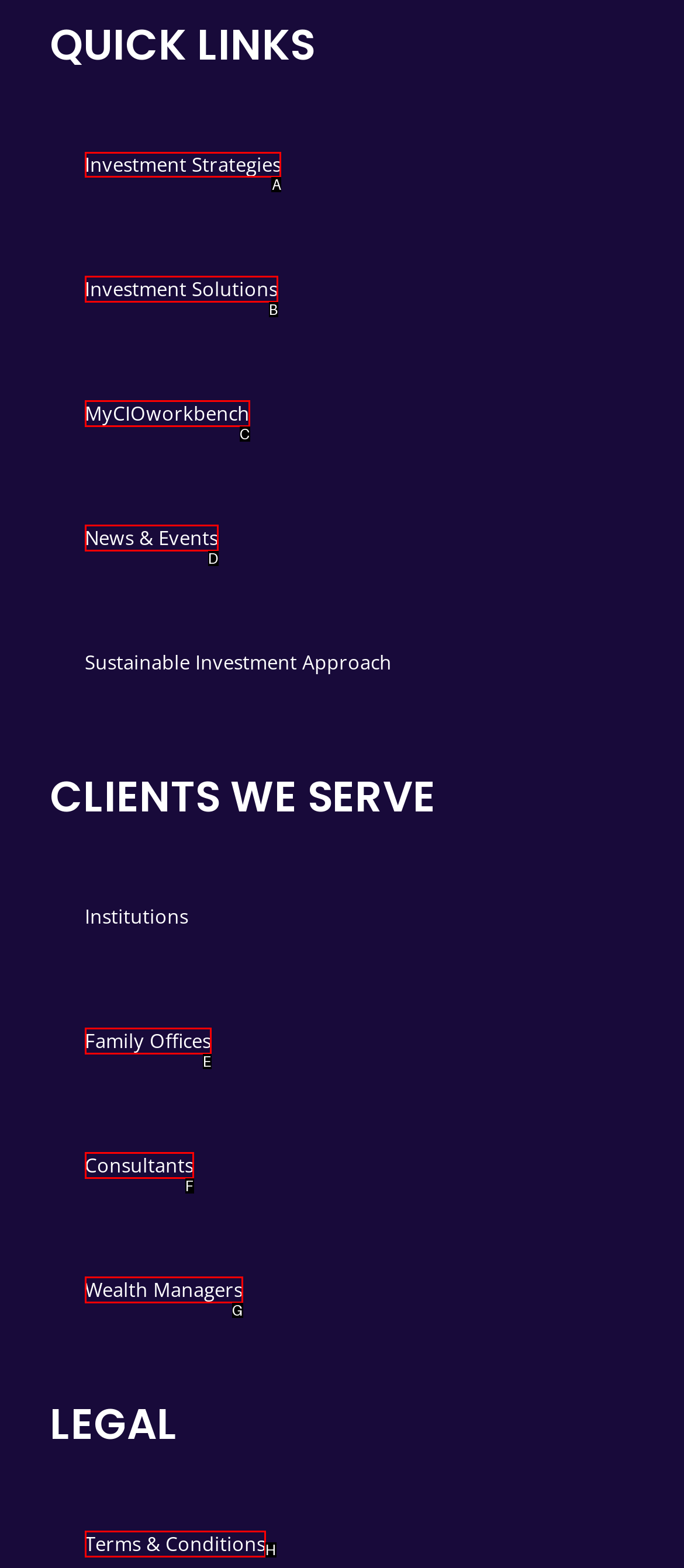Select the correct UI element to click for this task: View Investment Strategies.
Answer using the letter from the provided options.

A